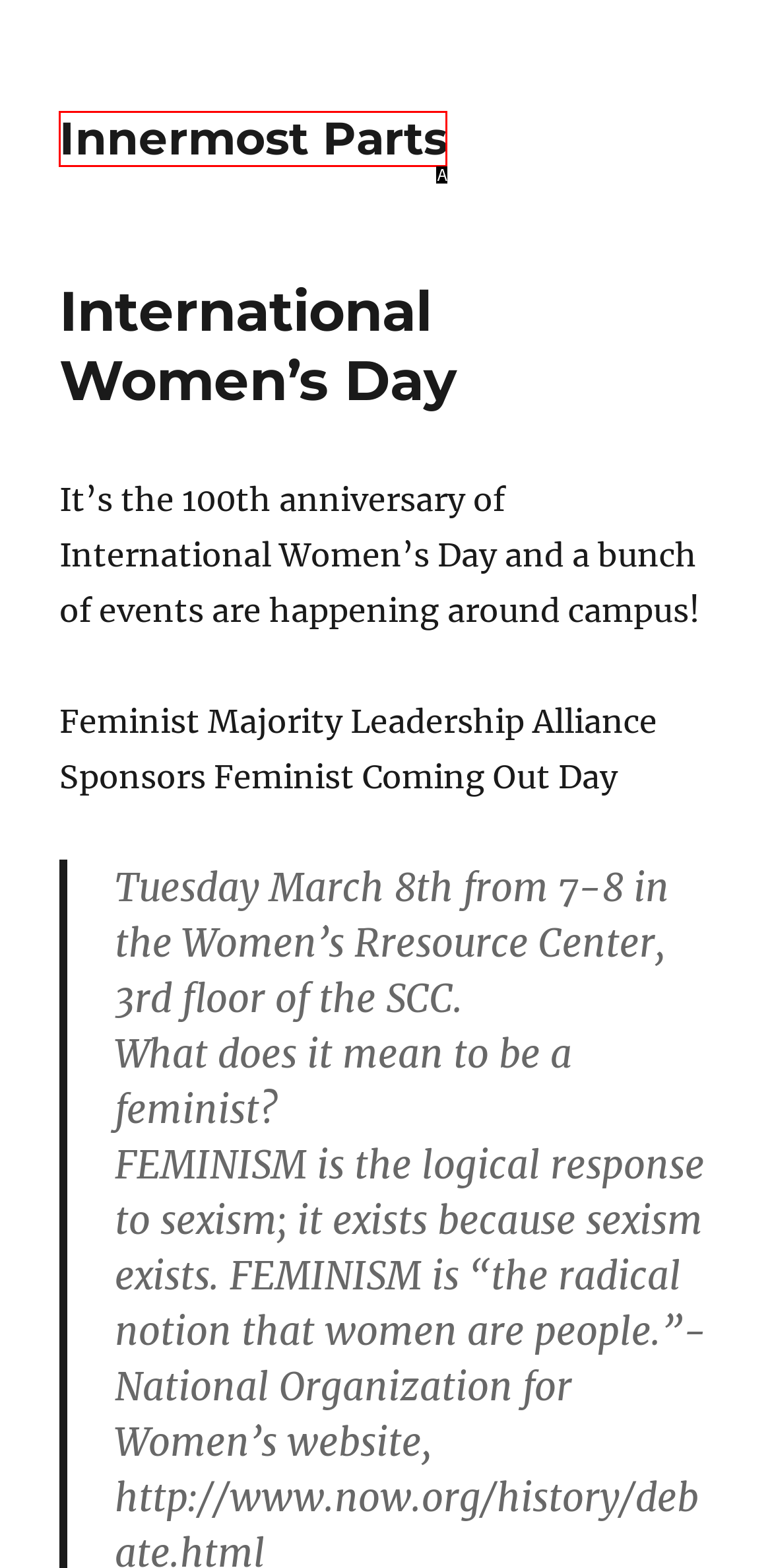From the description: Innermost Parts, identify the option that best matches and reply with the letter of that option directly.

A